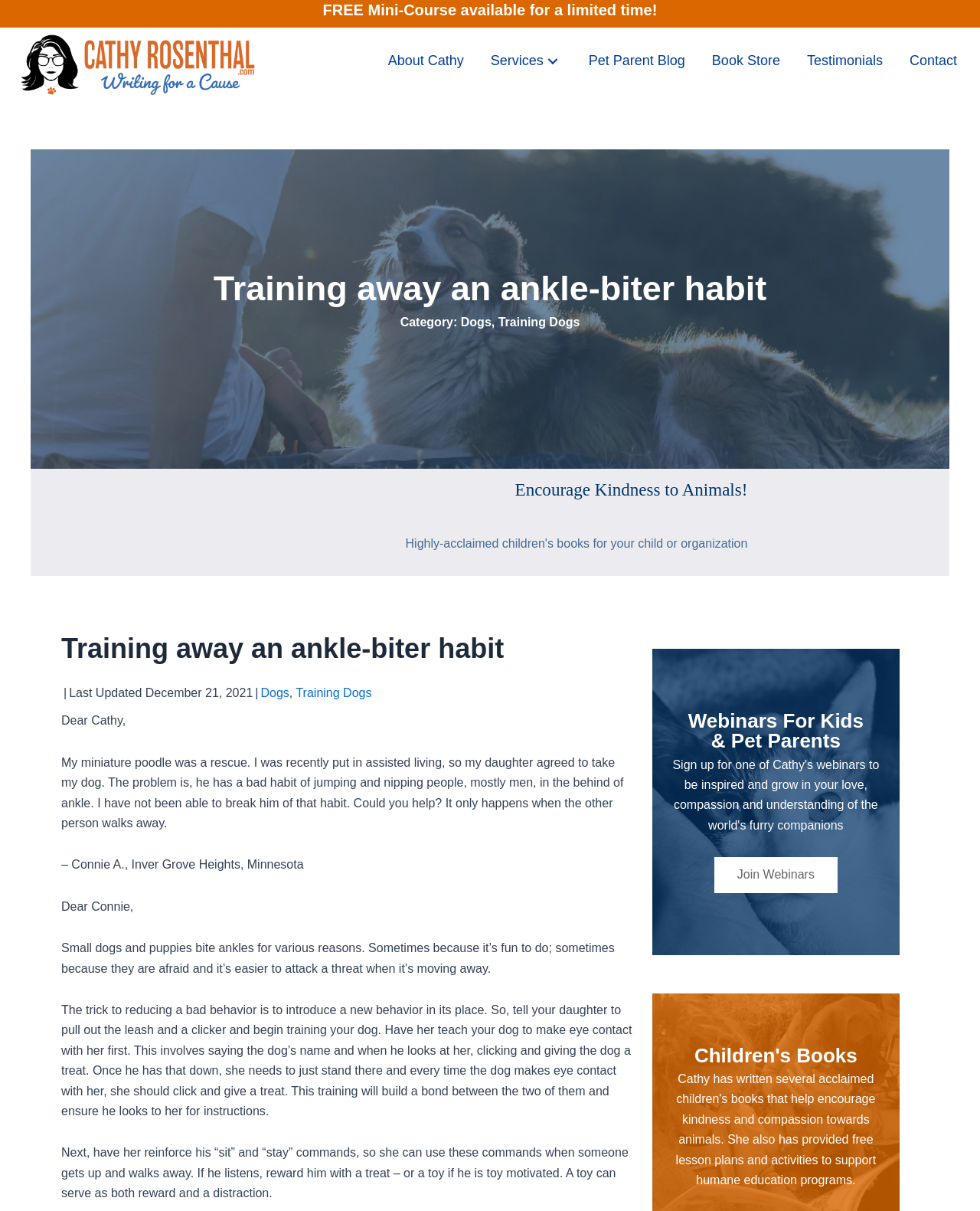Identify and provide the bounding box for the element described by: "alt="https://0201.nccdn.net/4_2/000/000/038/2d3/IMG_5971-1578x2104.jpg"".

None